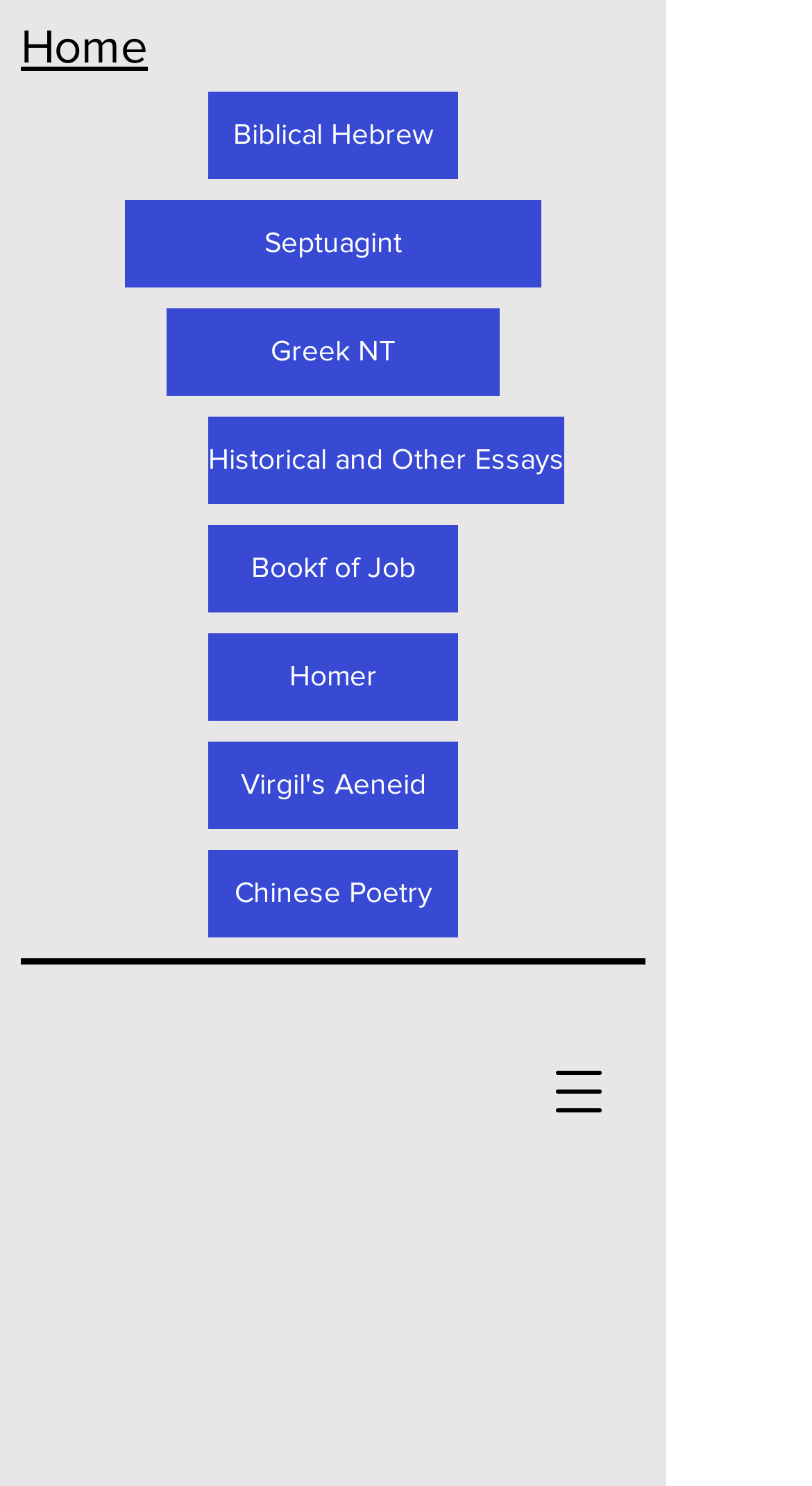Respond to the following question using a concise word or phrase: 
What is the first link on the page?

Home